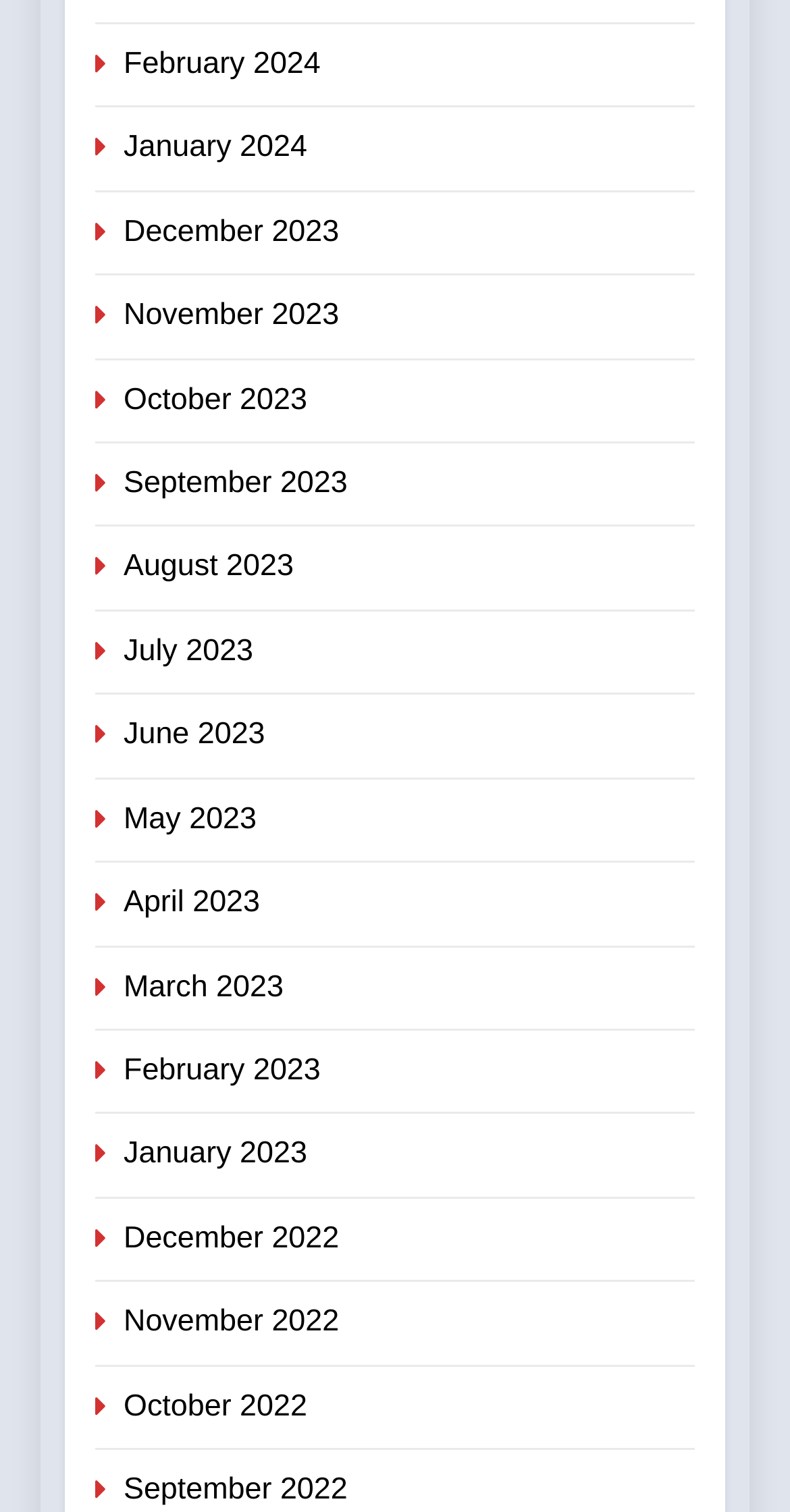What is the latest month listed? Refer to the image and provide a one-word or short phrase answer.

February 2024